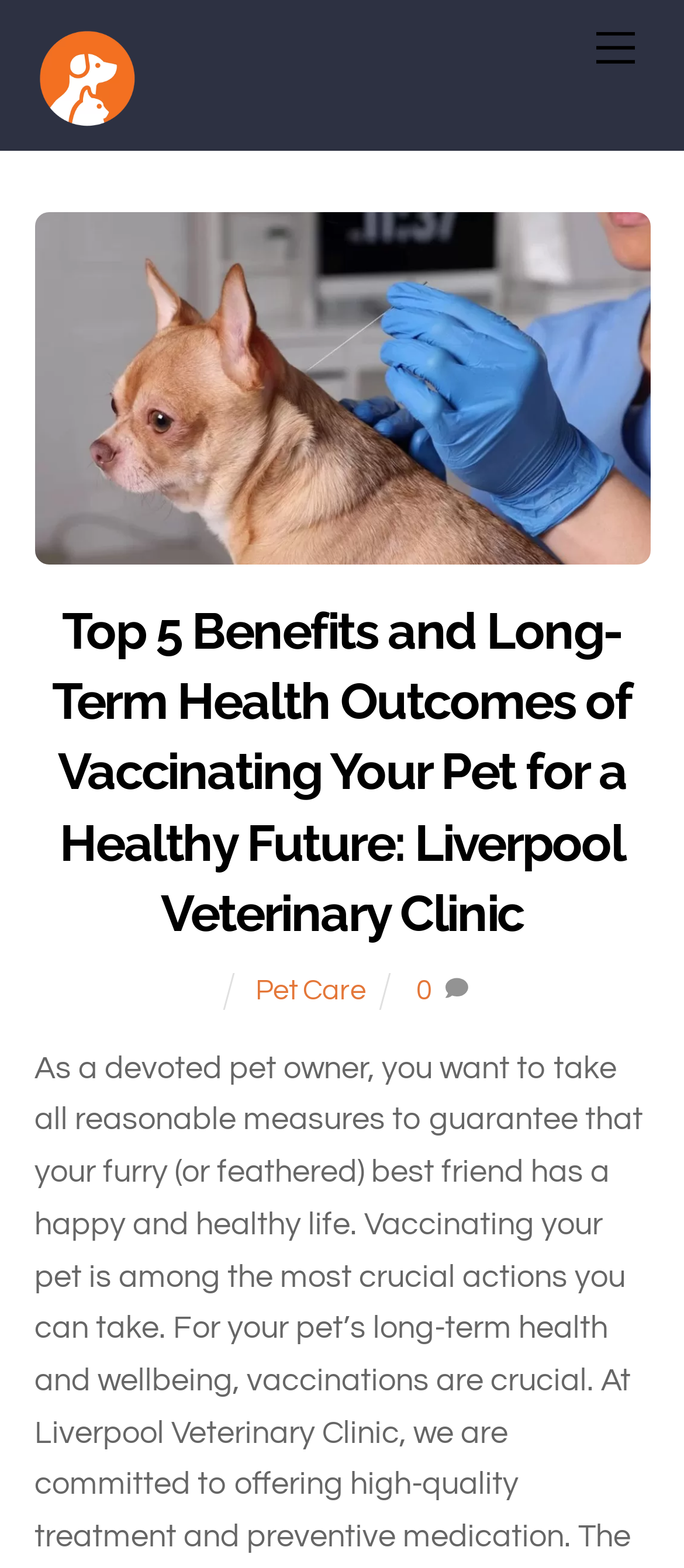Articulate a detailed summary of the webpage's content and design.

The webpage appears to be about Liverpool Veterinary Clinic, with a focus on the long-term health outcomes of vaccinating pets. At the top right corner, there is a "Menu" link. On the top left, the clinic's logo and name "Liverpool Veterinary Hospital" are displayed, with an image of the hospital below it.

Below the hospital's logo and image, there is a large section that takes up most of the page. This section has a heading that reads "Top 5 Benefits and Long-Term Health Outcomes of Vaccinating Your Pet for a Healthy Future: Liverpool Veterinary Clinic". There is also an image related to this topic, and a link with the same text as the heading.

Underneath this section, there are two links: "Pet Care" and "0". These links are positioned side by side, with "Pet Care" on the left and "0" on the right.

At the bottom right corner of the page, there is a "Back To Top" link.